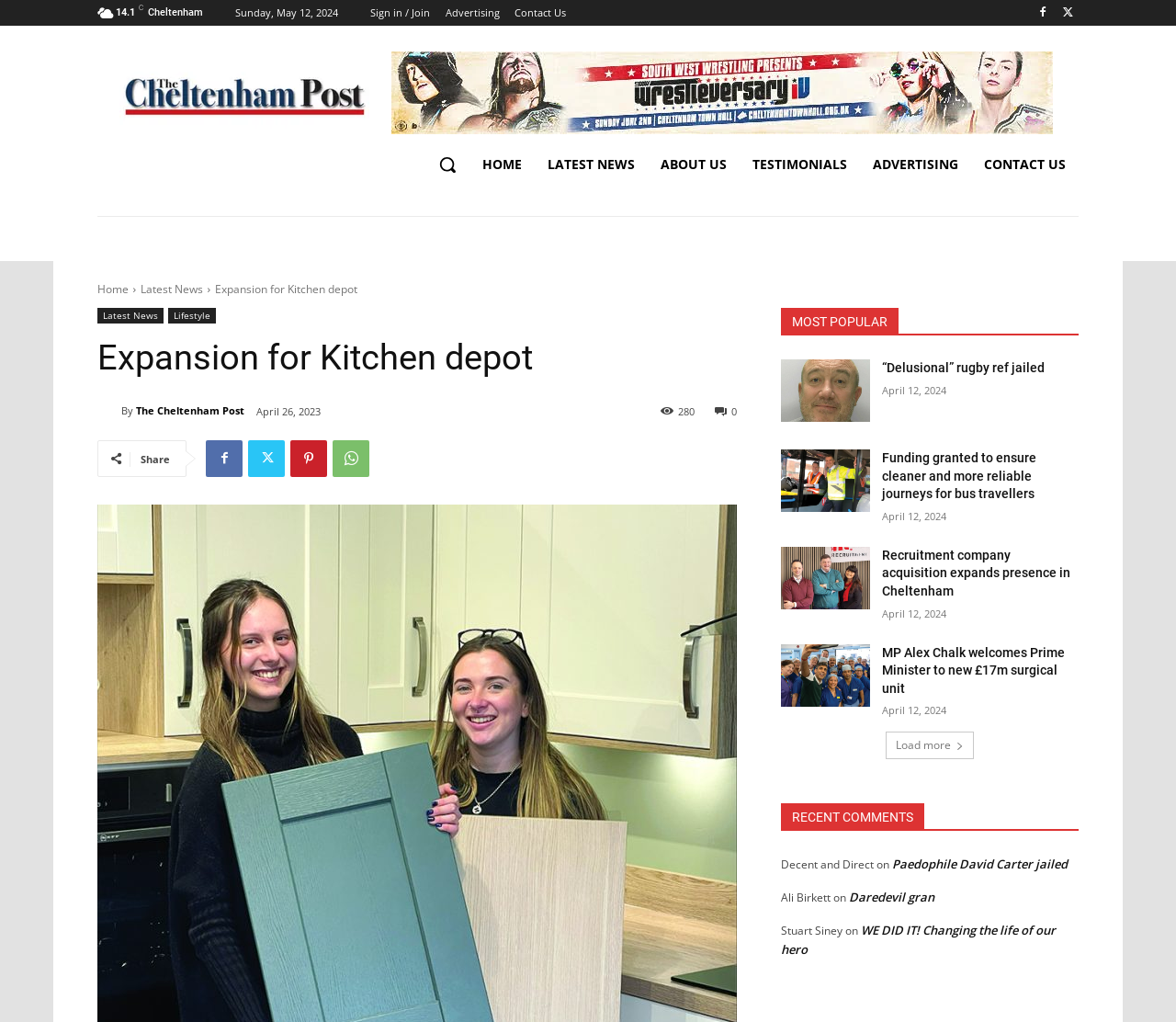Please provide a brief answer to the question using only one word or phrase: 
What is the function of the button with a magnifying glass icon?

Search